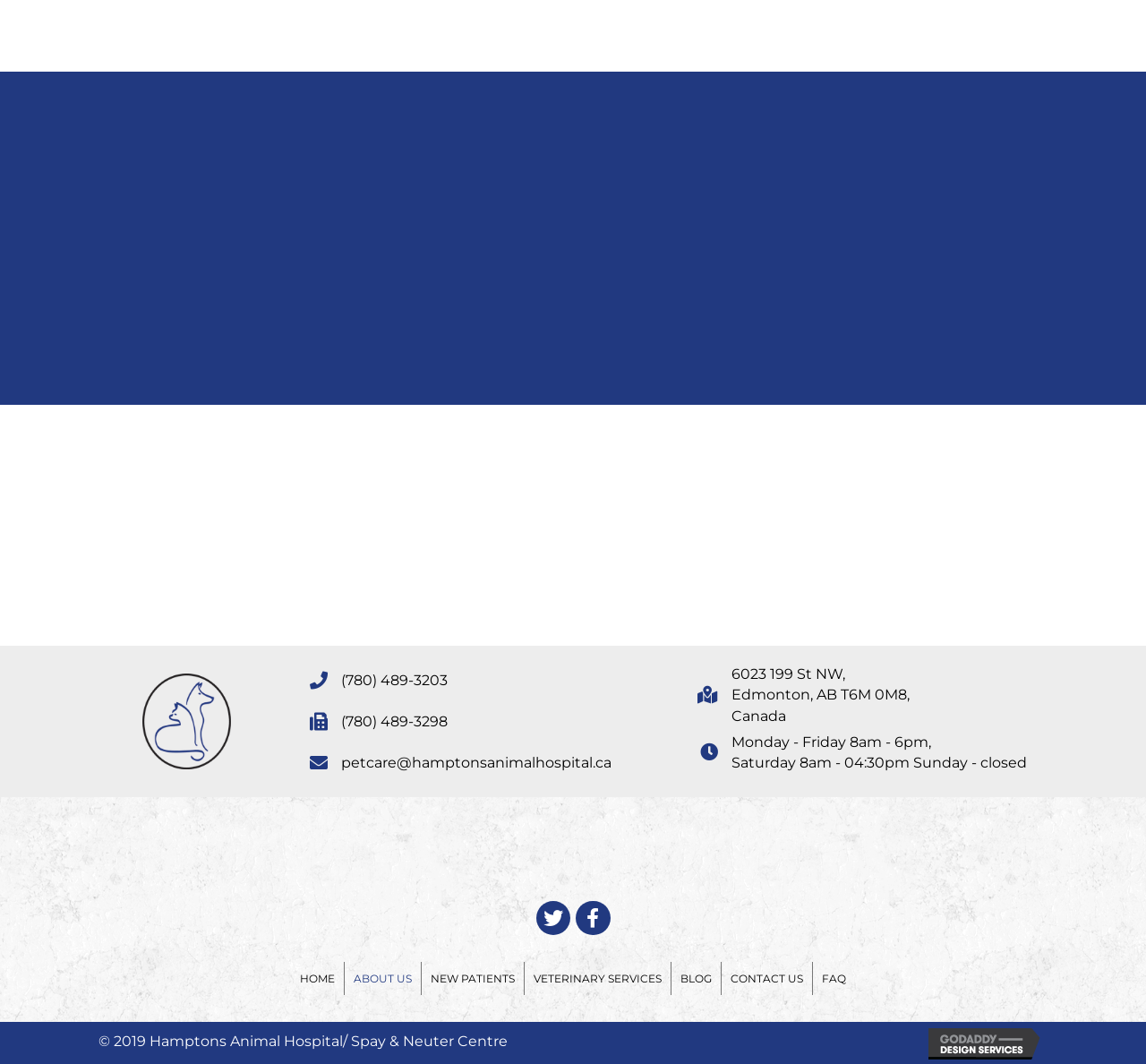Please identify the bounding box coordinates of the element on the webpage that should be clicked to follow this instruction: "Click the 'CONTACT US' link". The bounding box coordinates should be given as four float numbers between 0 and 1, formatted as [left, top, right, bottom].

[0.63, 0.904, 0.709, 0.936]